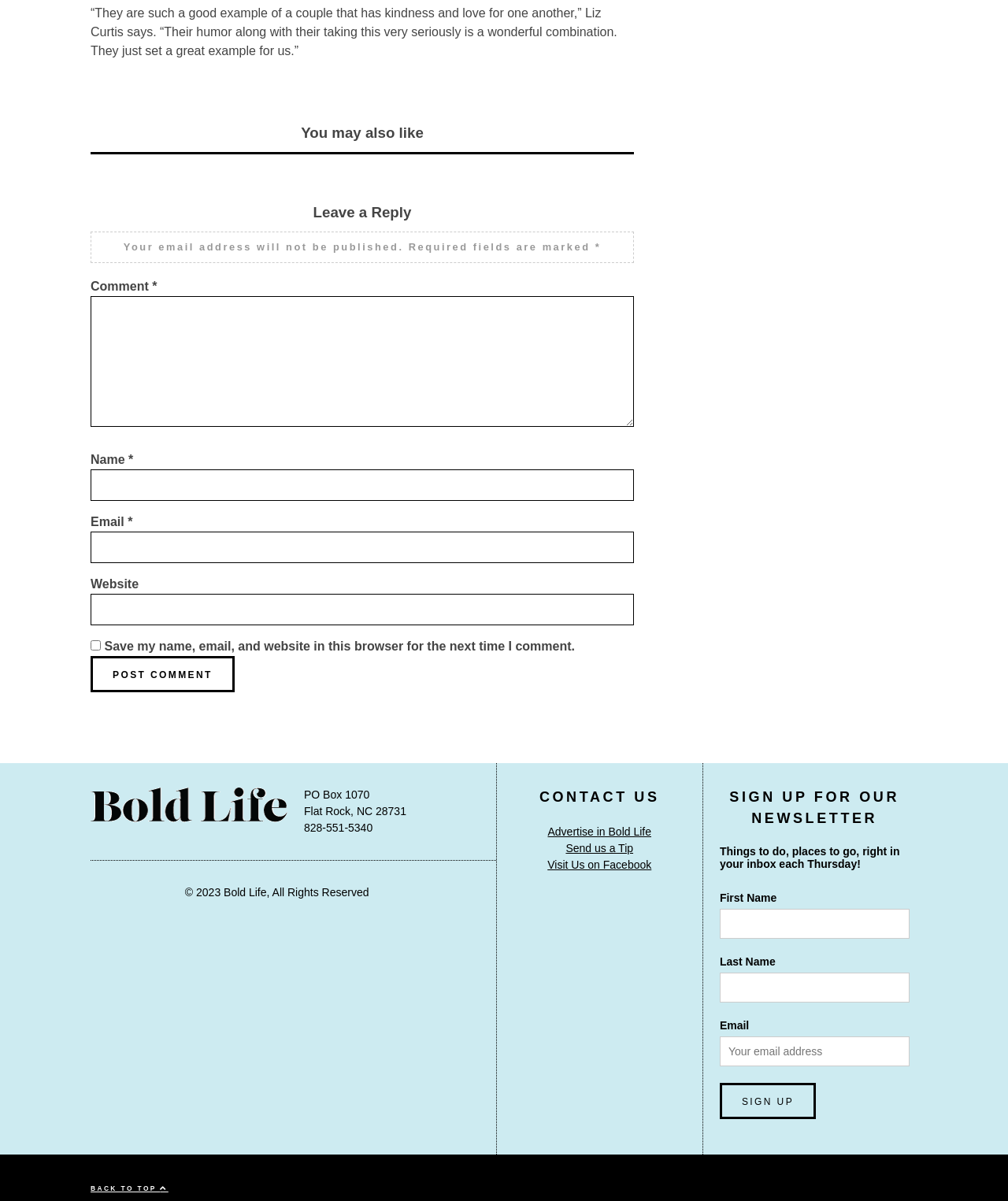What is the phone number to contact?
Provide a concise answer using a single word or phrase based on the image.

828-551-5340